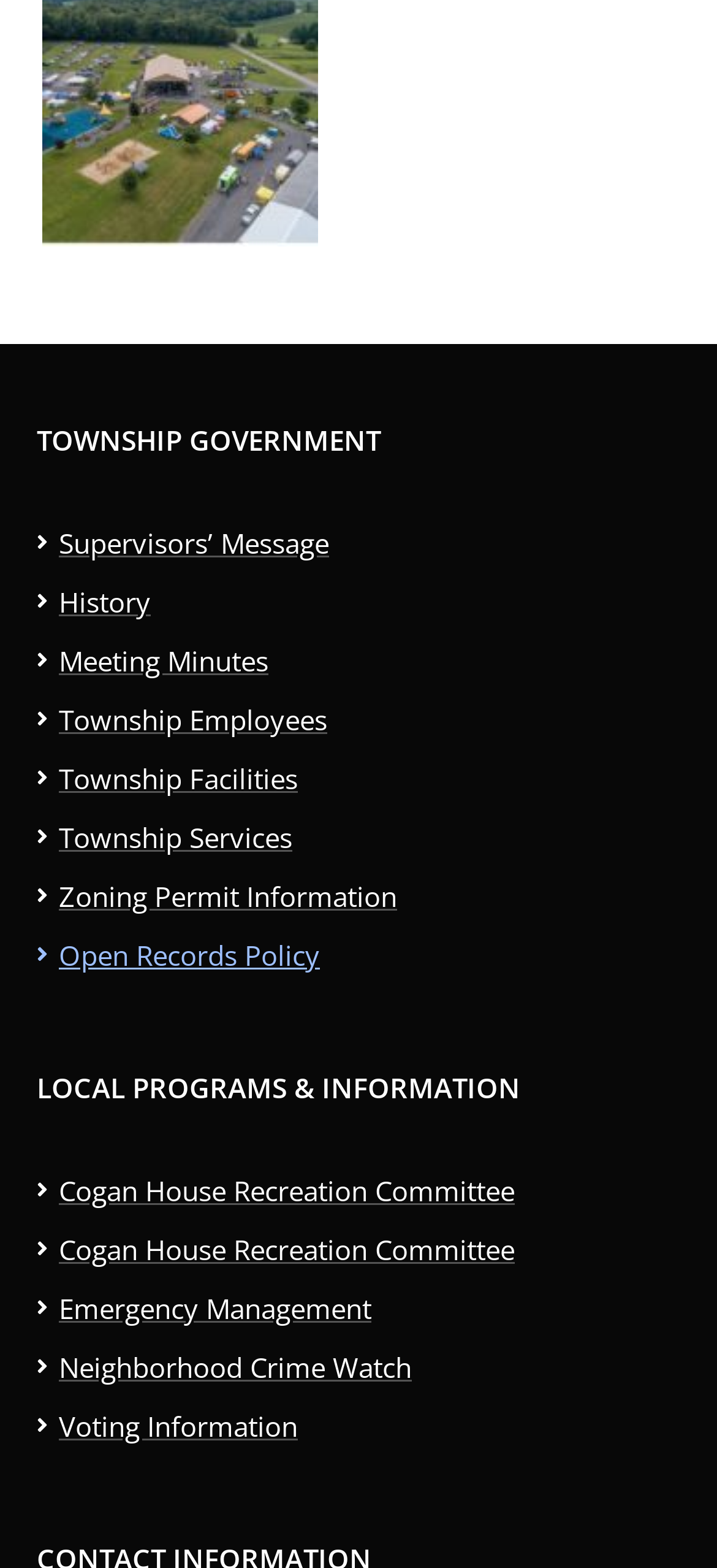Refer to the element description parent_node: SEARCH name="s" and identify the corresponding bounding box in the screenshot. Format the coordinates as (top-left x, top-left y, bottom-right x, bottom-right y) with values in the range of 0 to 1.

None